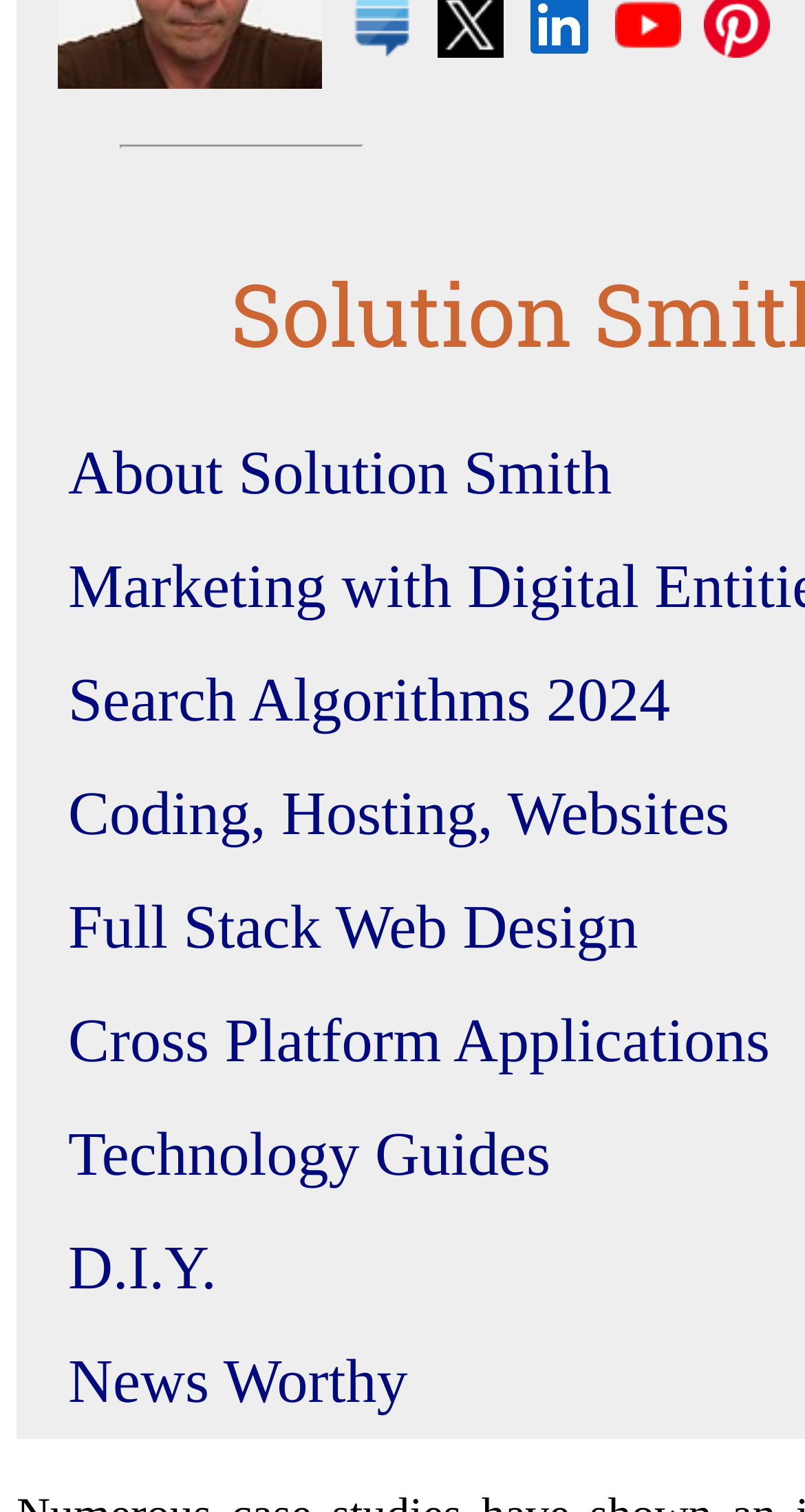Bounding box coordinates are given in the format (top-left x, top-left y, bottom-right x, bottom-right y). All values should be floating point numbers between 0 and 1. Provide the bounding box coordinate for the UI element described as: Cross Platform Applications

[0.085, 0.667, 0.956, 0.712]